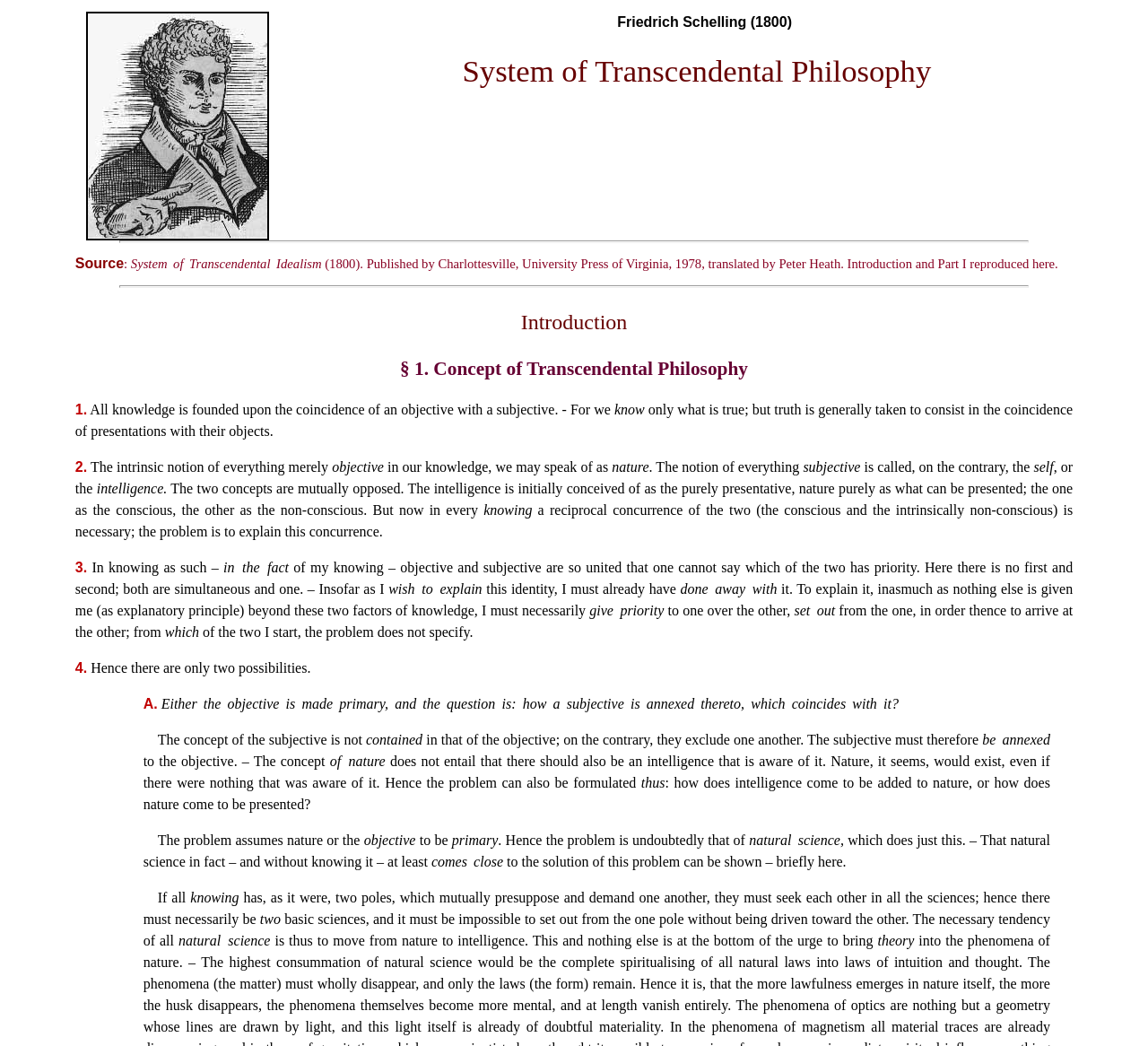What is the concept discussed in section 1?
Please answer the question with as much detail and depth as you can.

The concept discussed in section 1 can be found in the heading element with the text '§ 1. Concept of Transcendental Philosophy' which indicates the start of section 1.